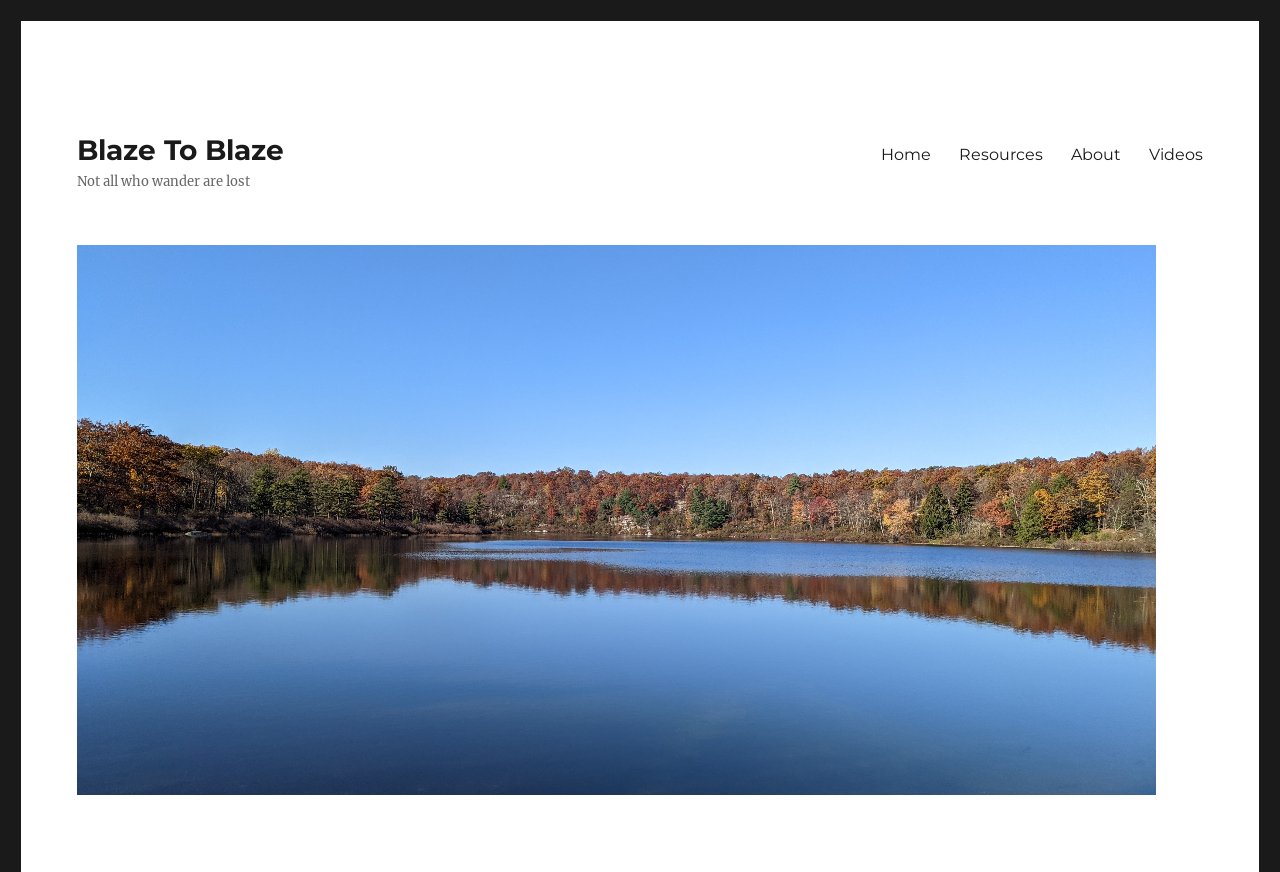What is the purpose of the image on the page? From the image, respond with a single word or brief phrase.

Blaze To Blaze